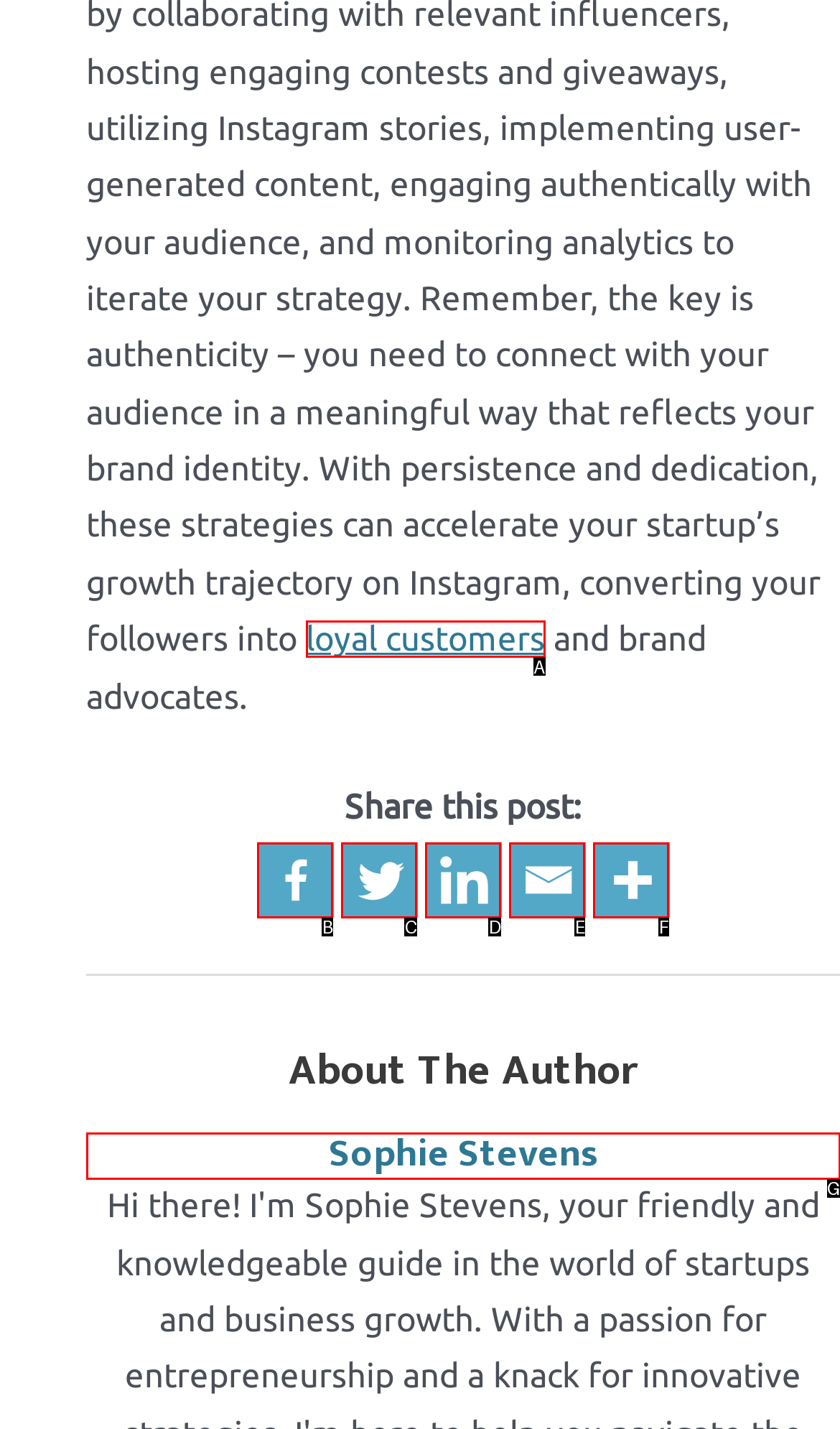Find the option that matches this description: loyal customers
Provide the matching option's letter directly.

A